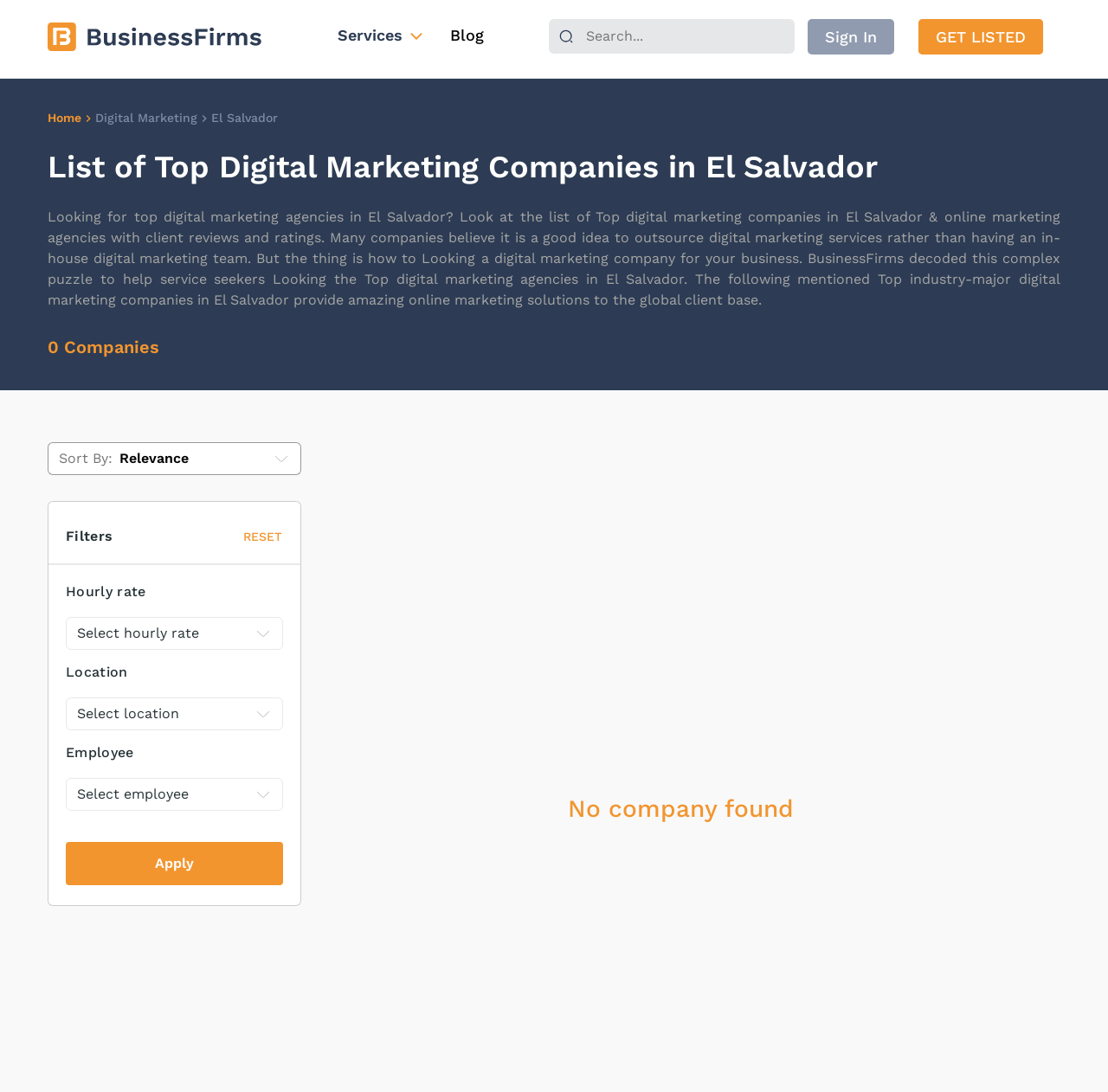Determine the coordinates of the bounding box for the clickable area needed to execute this instruction: "Search for digital marketing companies".

[0.517, 0.012, 0.708, 0.055]